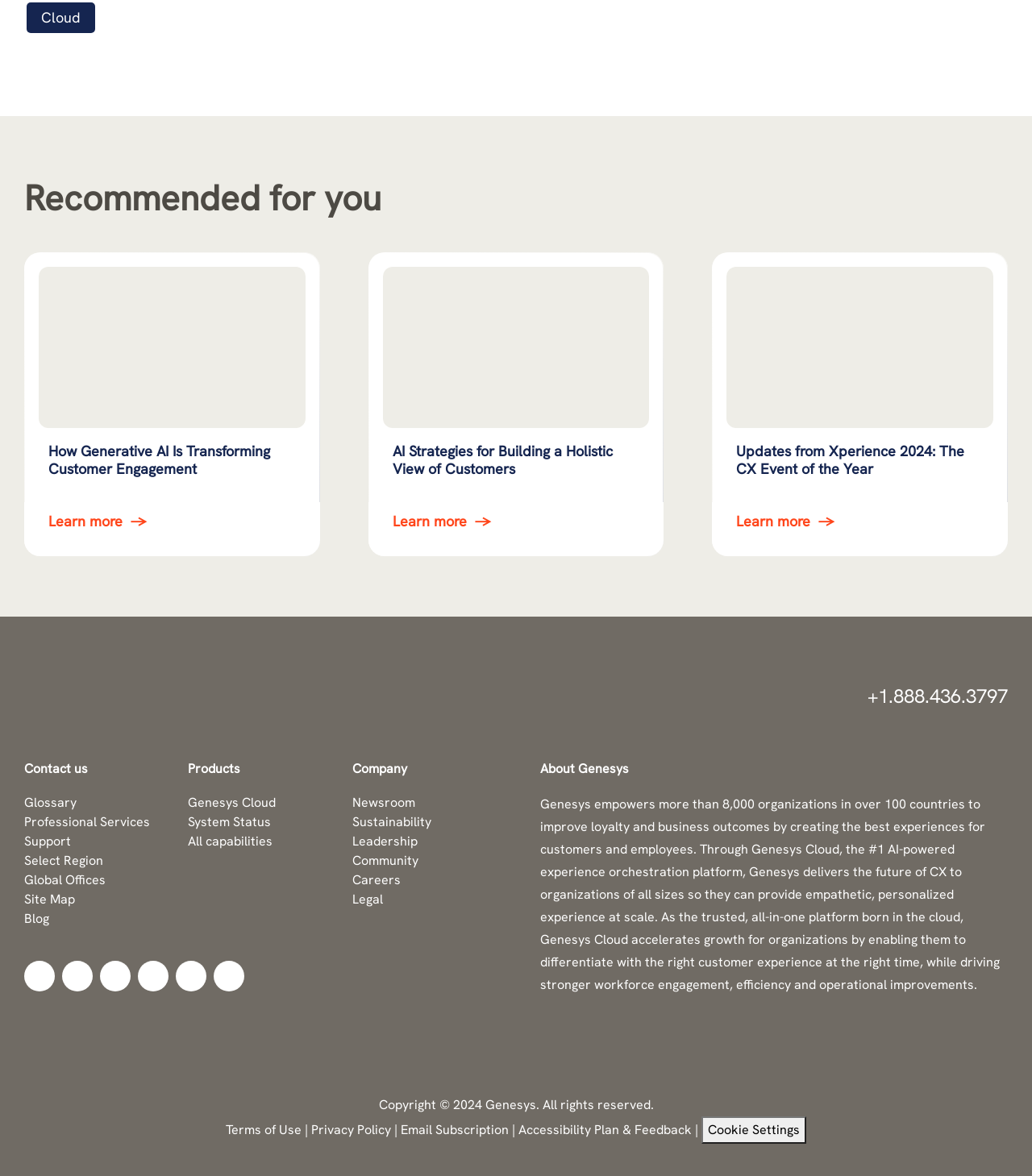Can you find the bounding box coordinates of the area I should click to execute the following instruction: "Get updates from Xperience 2024"?

[0.69, 0.214, 0.977, 0.473]